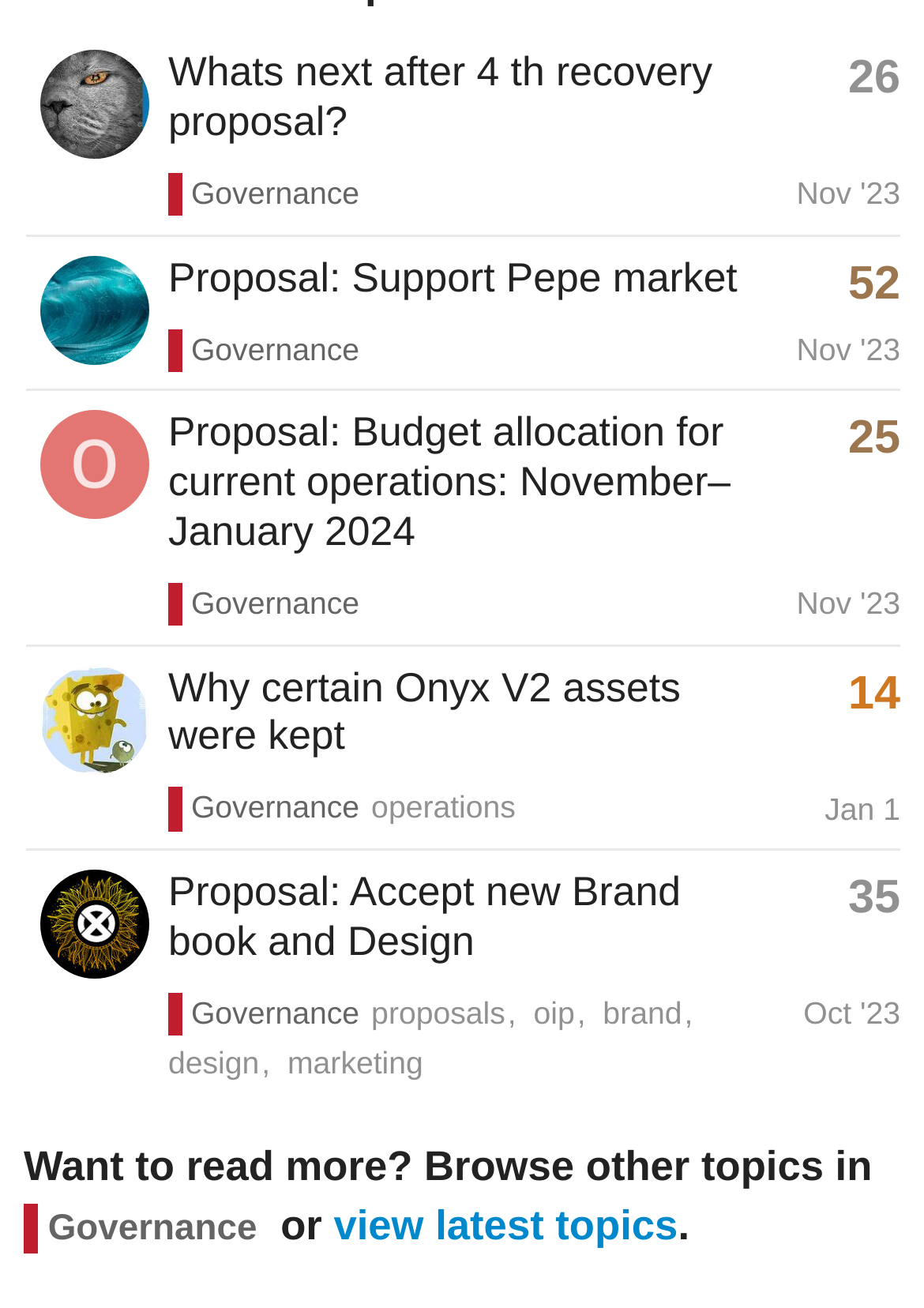Locate the bounding box coordinates of the item that should be clicked to fulfill the instruction: "Read the proposal 'Proposal: Accept new Brand book and Design'".

[0.182, 0.663, 0.737, 0.737]